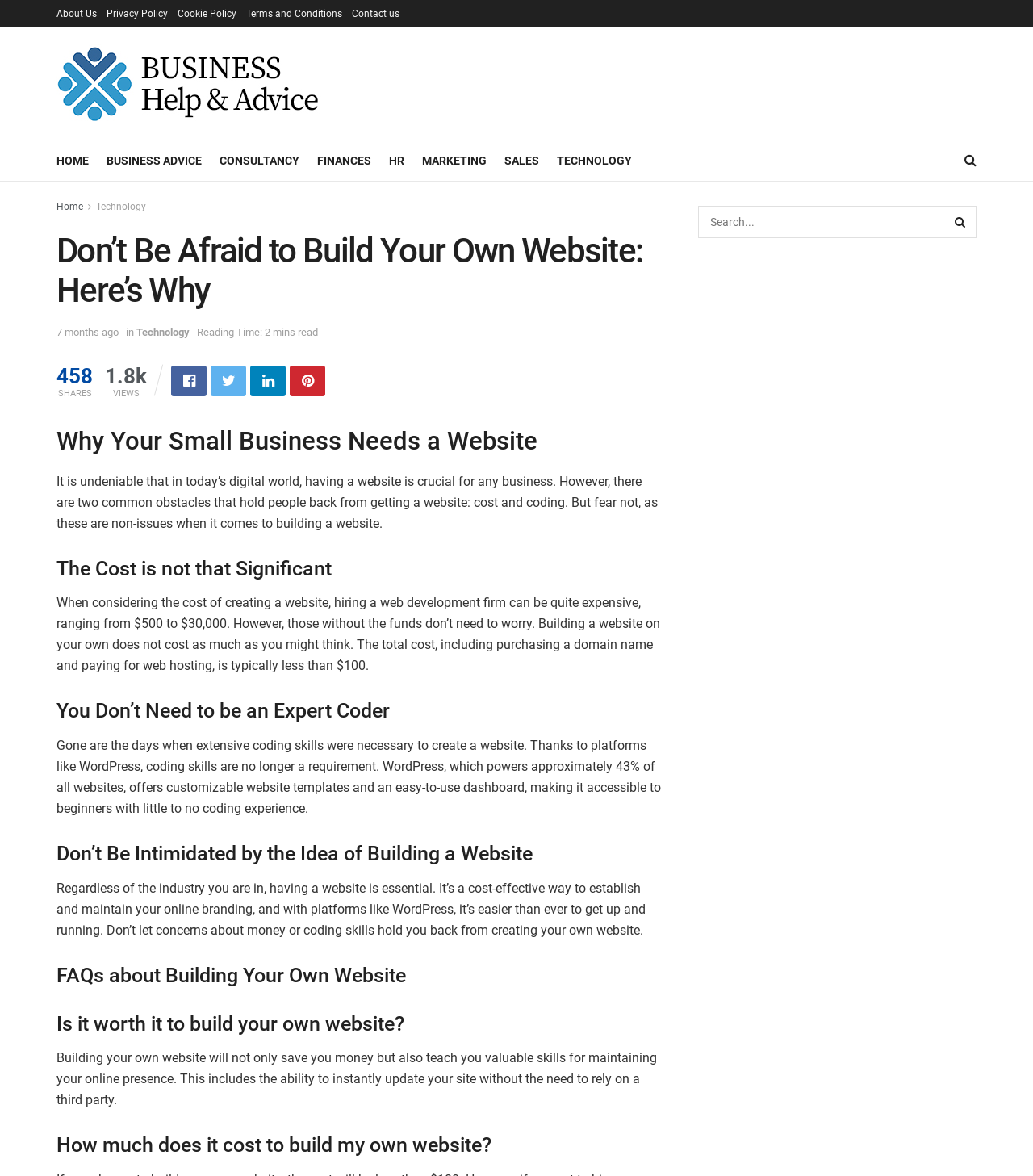Please locate the bounding box coordinates of the element that needs to be clicked to achieve the following instruction: "Search for something". The coordinates should be four float numbers between 0 and 1, i.e., [left, top, right, bottom].

[0.676, 0.175, 0.945, 0.202]